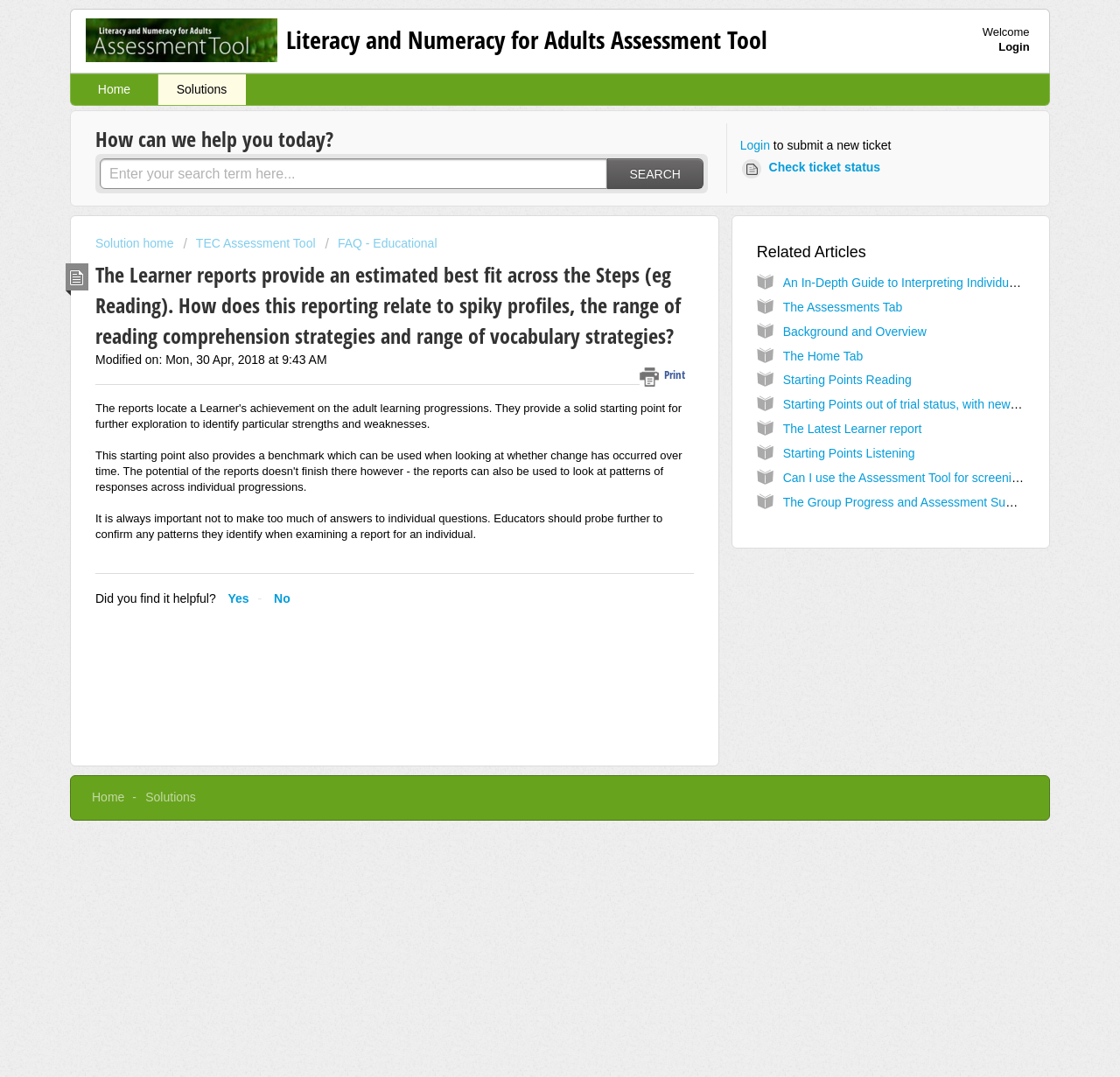Look at the image and give a detailed response to the following question: What is the purpose of the learner reports?

I inferred the answer by understanding the context of the webpage, which is about learner reports, and the text 'They provide a solid starting point for further exploration to identify particular strengths and weaknesses.' which suggests that the reports are used to identify strengths and weaknesses.